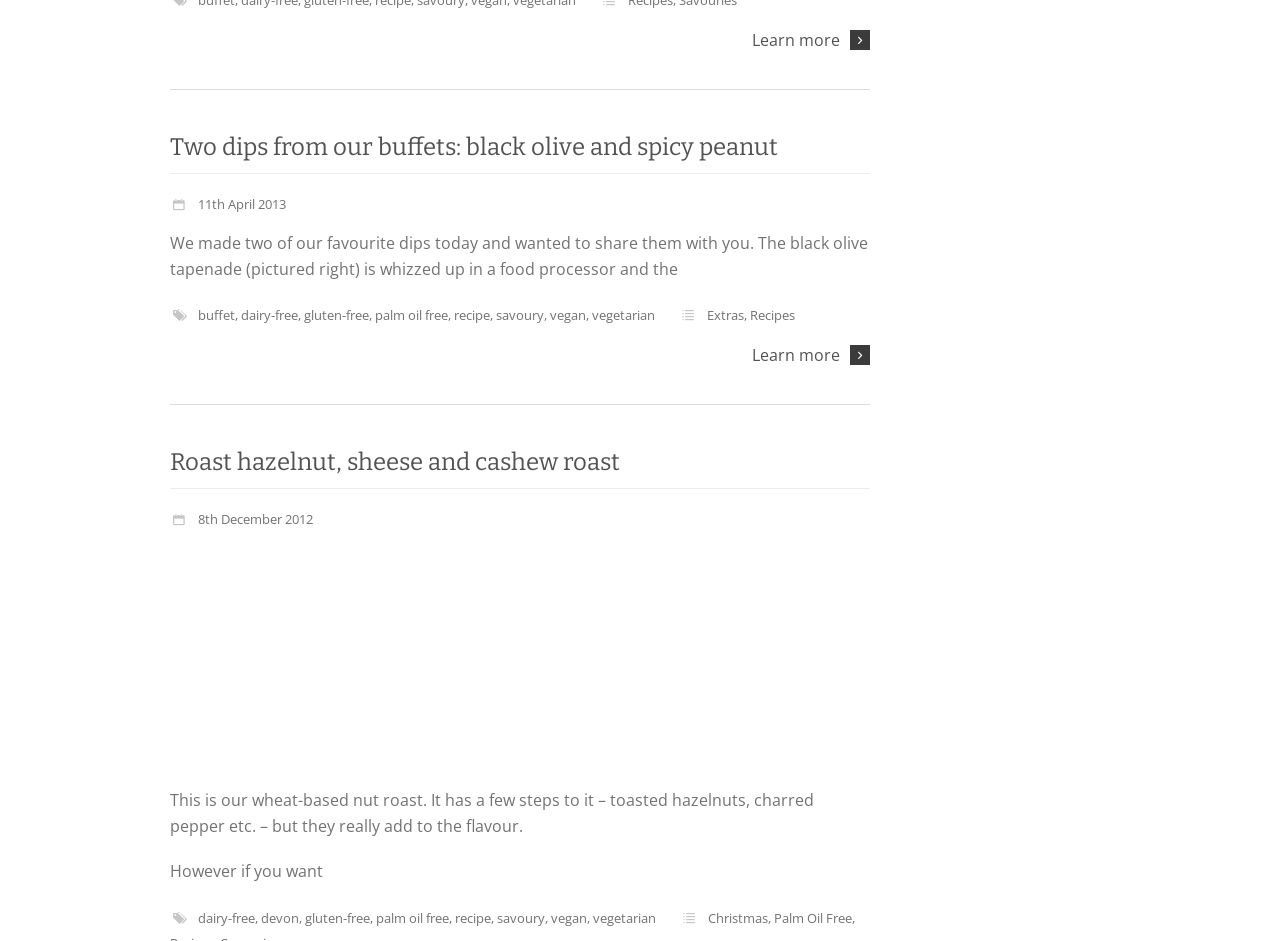Please mark the clickable region by giving the bounding box coordinates needed to complete this instruction: "View the roast hazelnut and cashew roast recipe".

[0.133, 0.58, 0.68, 0.816]